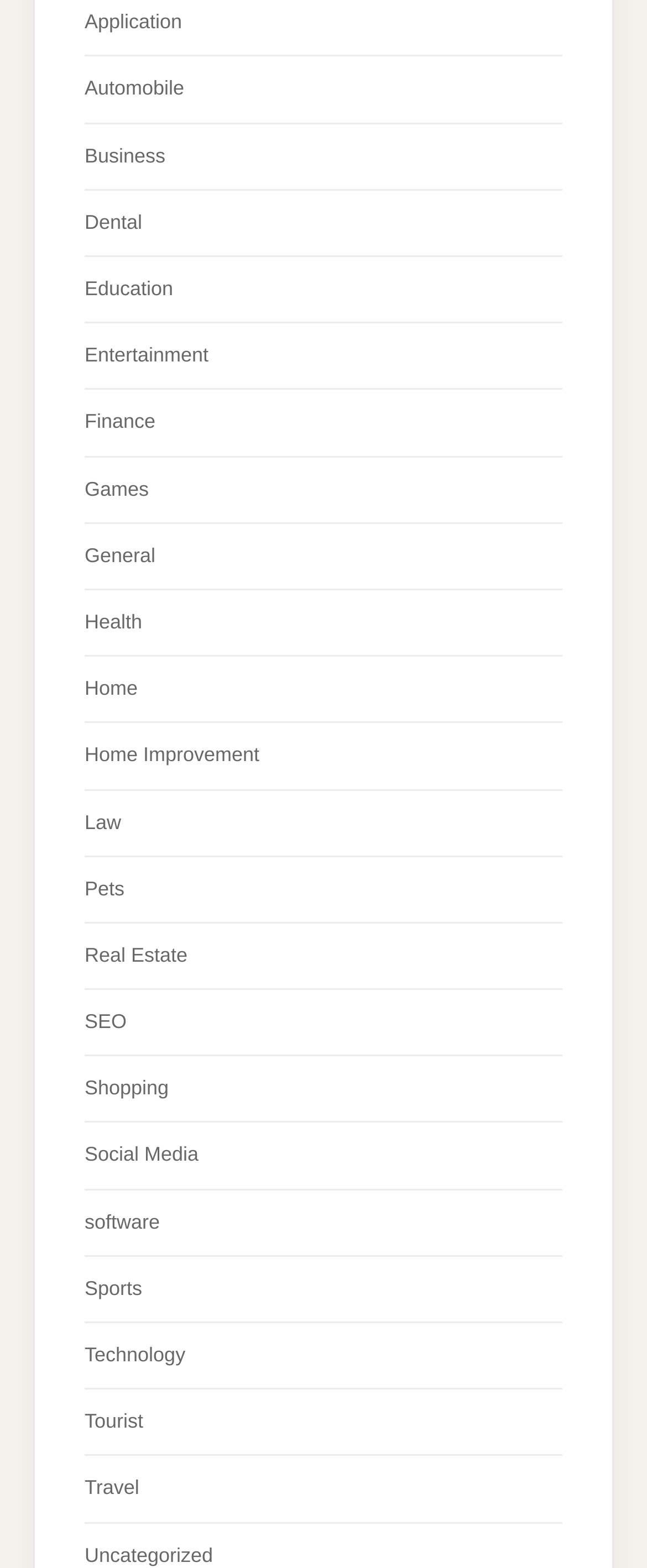Pinpoint the bounding box coordinates of the element to be clicked to execute the instruction: "Click the 'To Up' link".

None